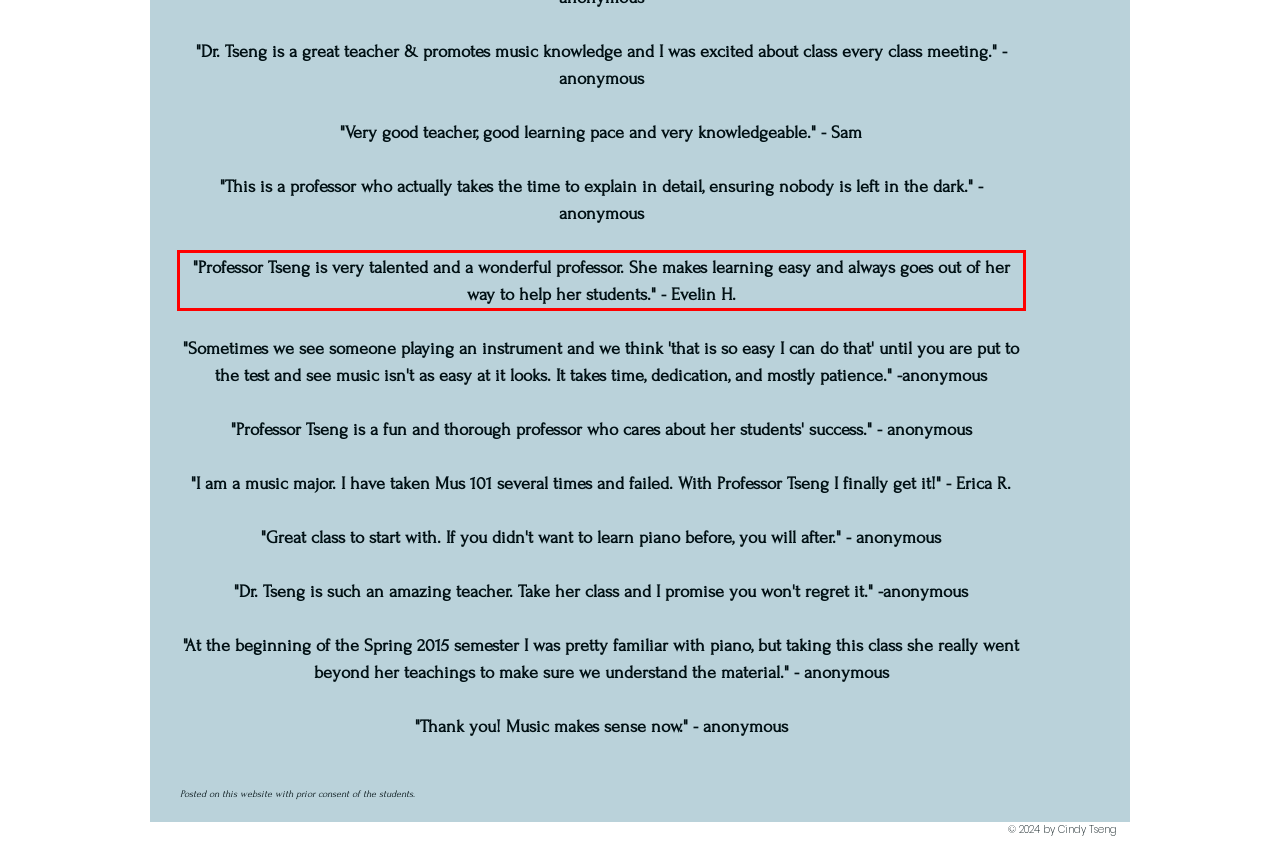Inspect the webpage screenshot that has a red bounding box and use OCR technology to read and display the text inside the red bounding box.

"Professor Tseng is very talented and a wonderful professor. She makes learning easy and always goes out of her way to help her students." - Evelin H.